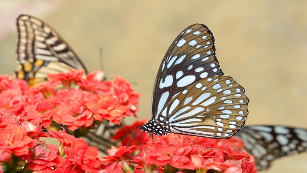What is the color pattern on the butterfly's wings?
From the image, provide a succinct answer in one word or a short phrase.

Blue and brown